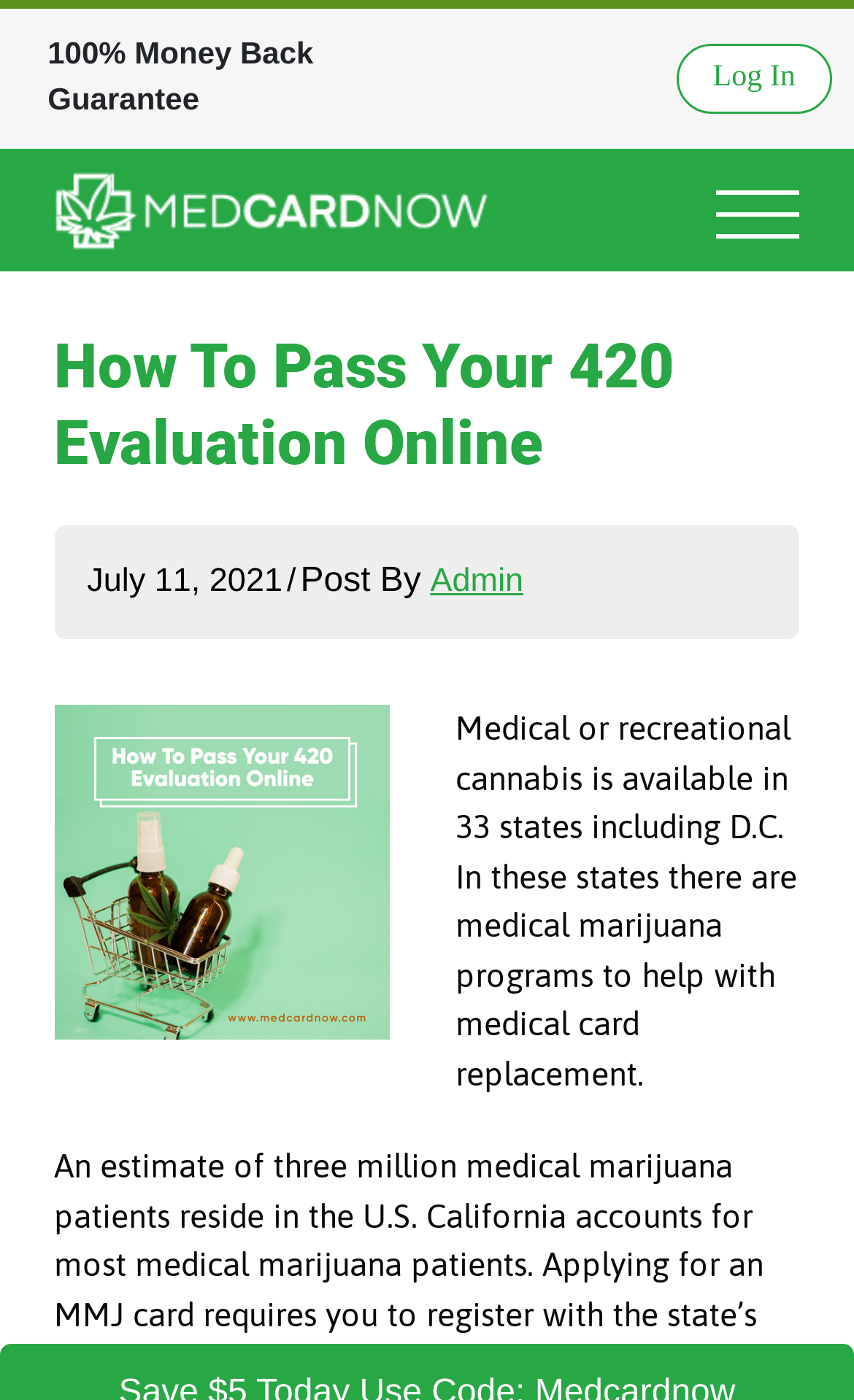Using details from the image, please answer the following question comprehensively:
How many states have medical marijuana programs?

The number of states with medical marijuana programs is mentioned in the static text element 'Medical or recreational cannabis is available in 33 states including D.C.' located in the main content area, which suggests that there are 33 states that have medical marijuana programs.